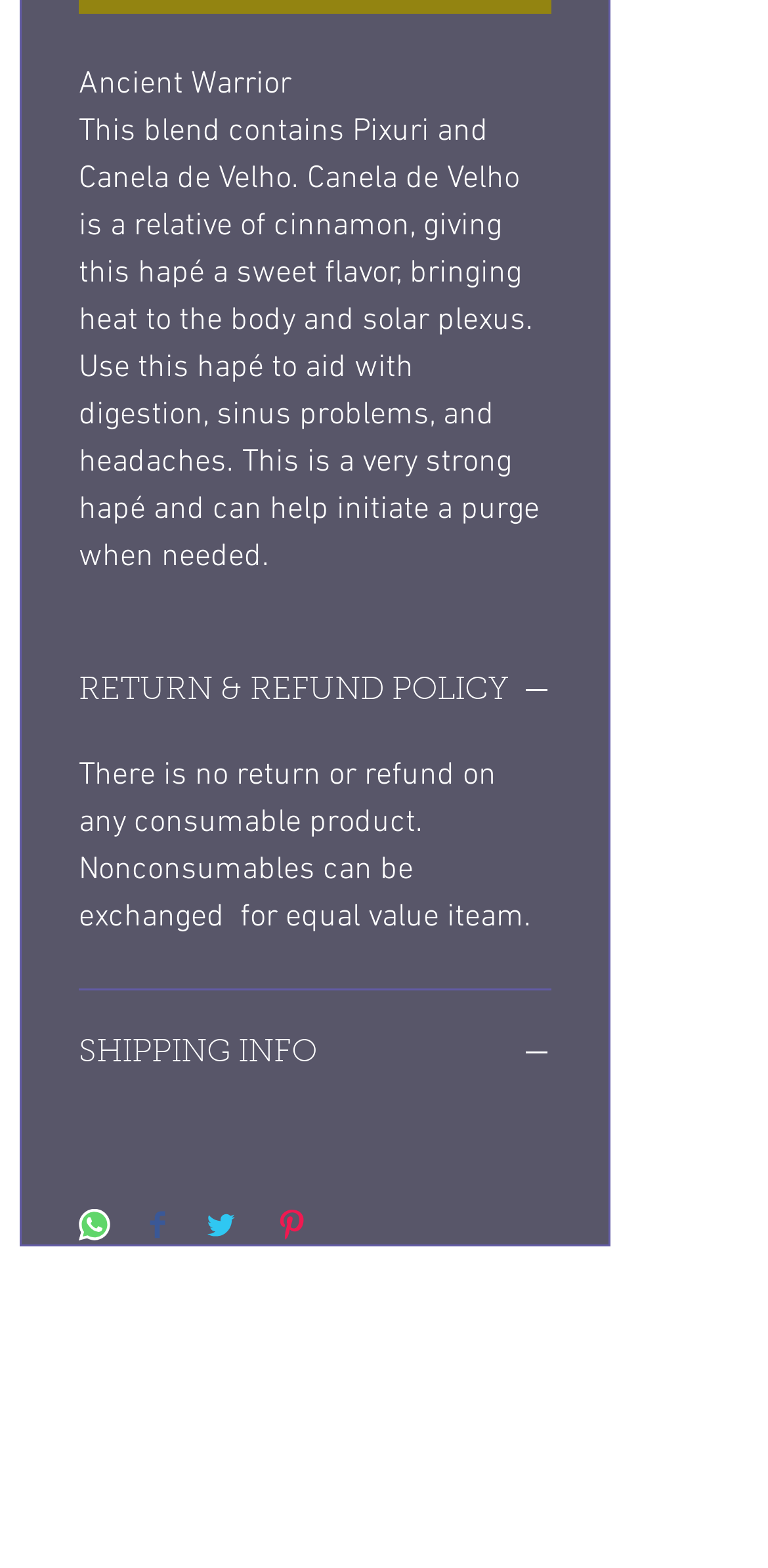What is the relative of cinnamon mentioned in the text?
From the image, respond with a single word or phrase.

Canela de Velho